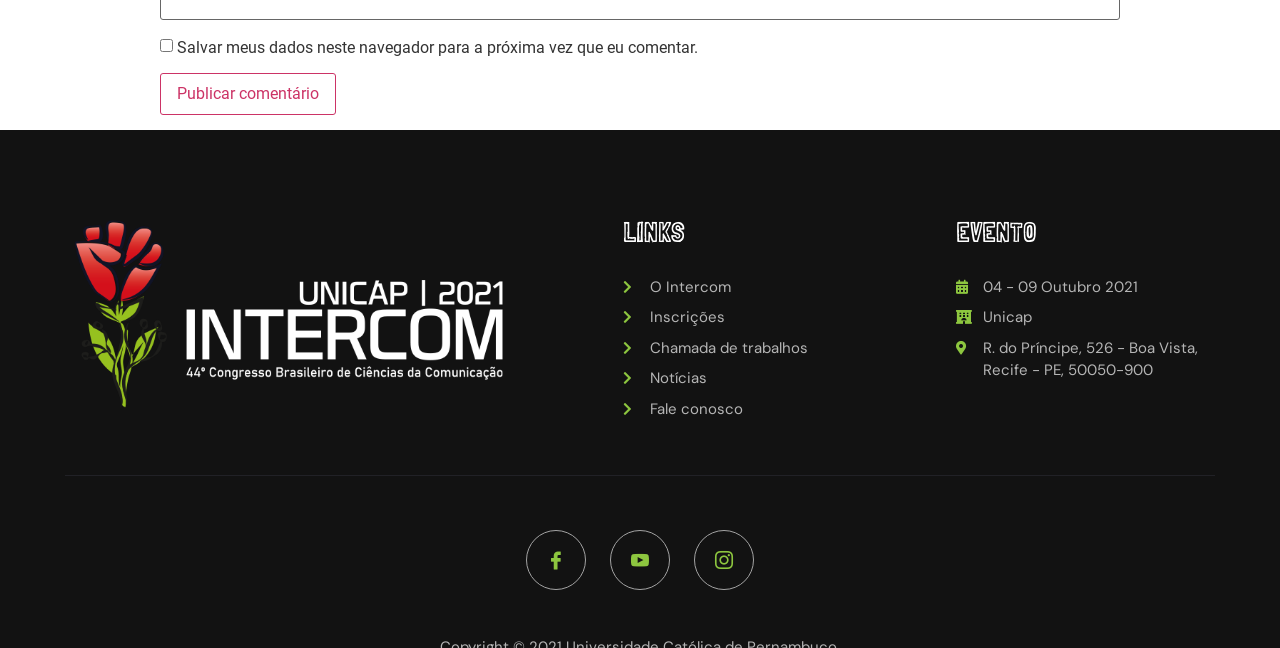What is the purpose of the checkbox?
Using the visual information, answer the question in a single word or phrase.

Save data for next comment